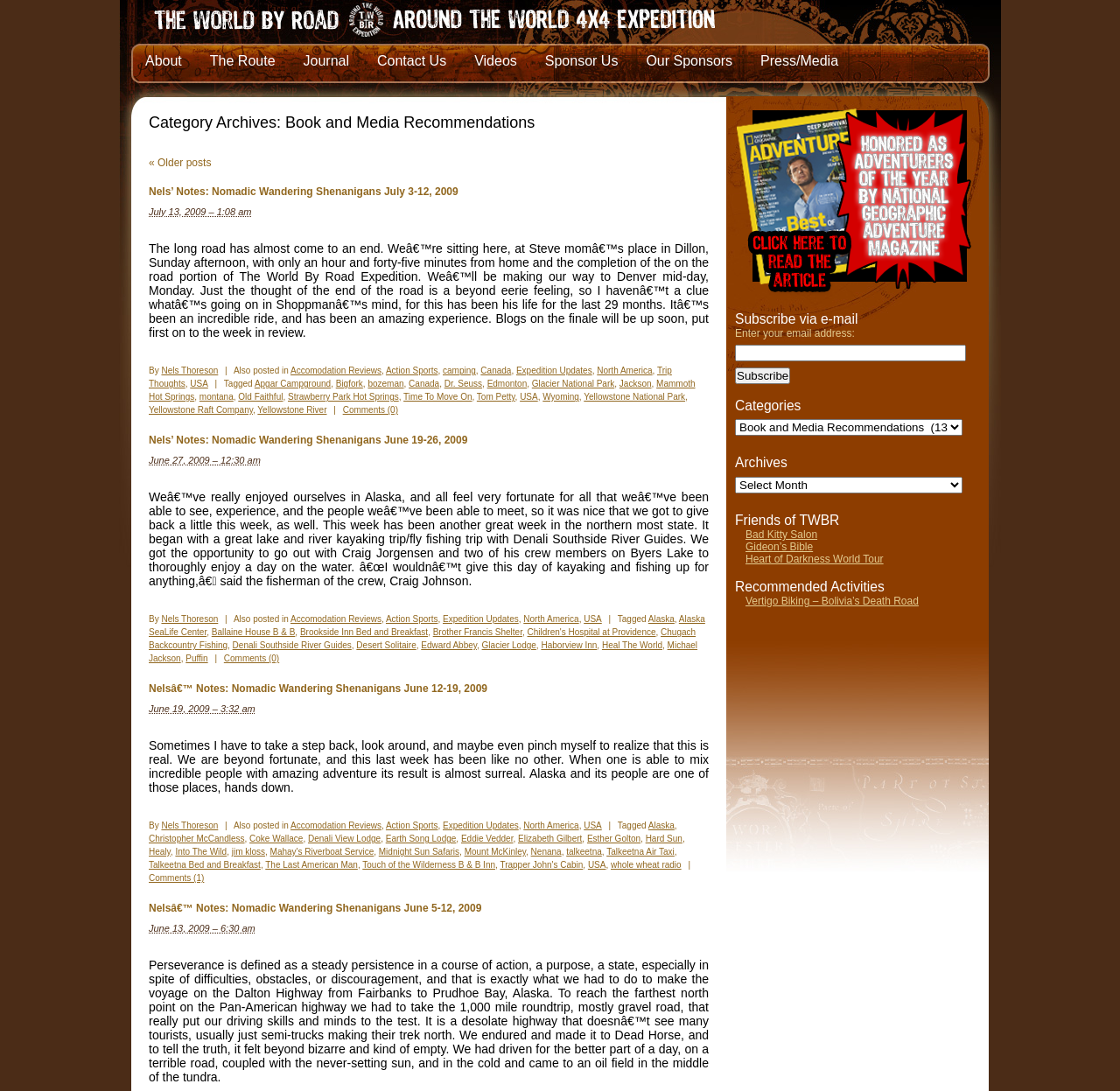Please identify the bounding box coordinates of the element's region that needs to be clicked to fulfill the following instruction: "Check 'Comments (0)' section". The bounding box coordinates should consist of four float numbers between 0 and 1, i.e., [left, top, right, bottom].

[0.306, 0.371, 0.355, 0.38]